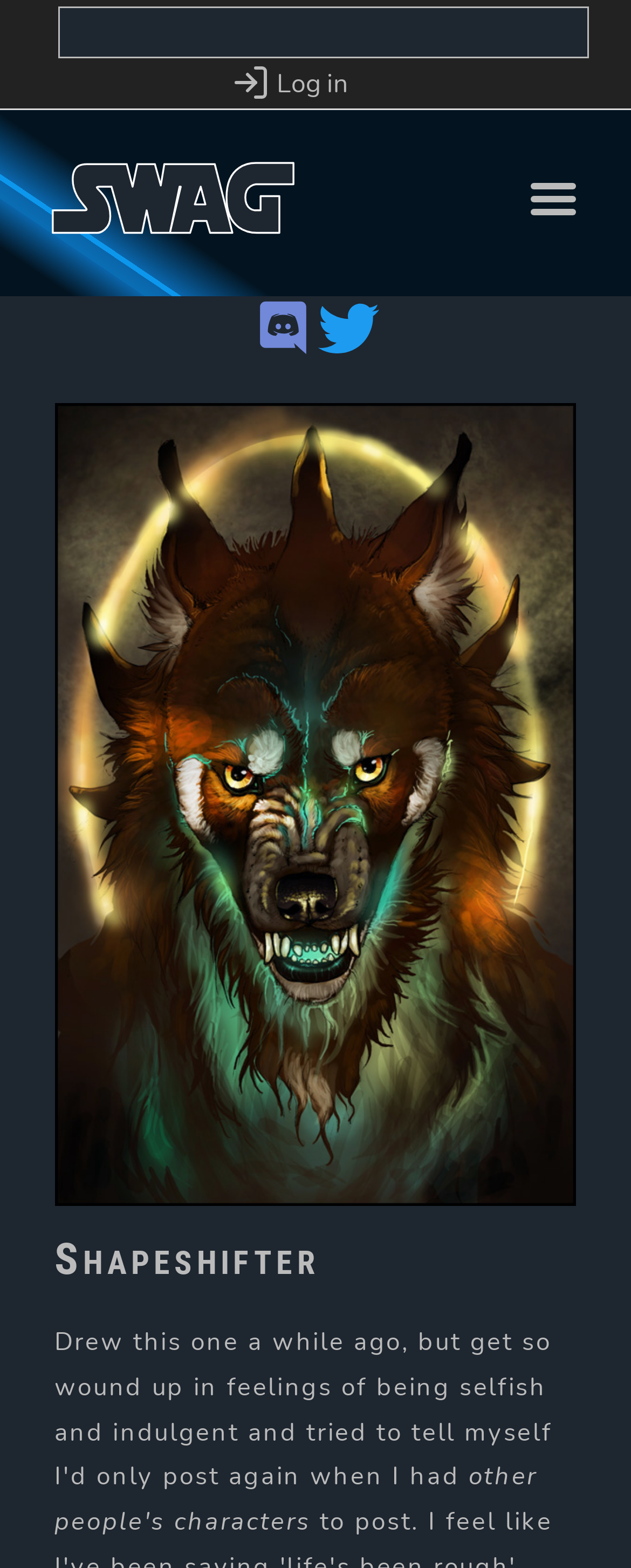Extract the bounding box coordinates for the HTML element that matches this description: "alt="Join SWAG on Discord."". The coordinates should be four float numbers between 0 and 1, i.e., [left, top, right, bottom].

[0.397, 0.189, 0.5, 0.23]